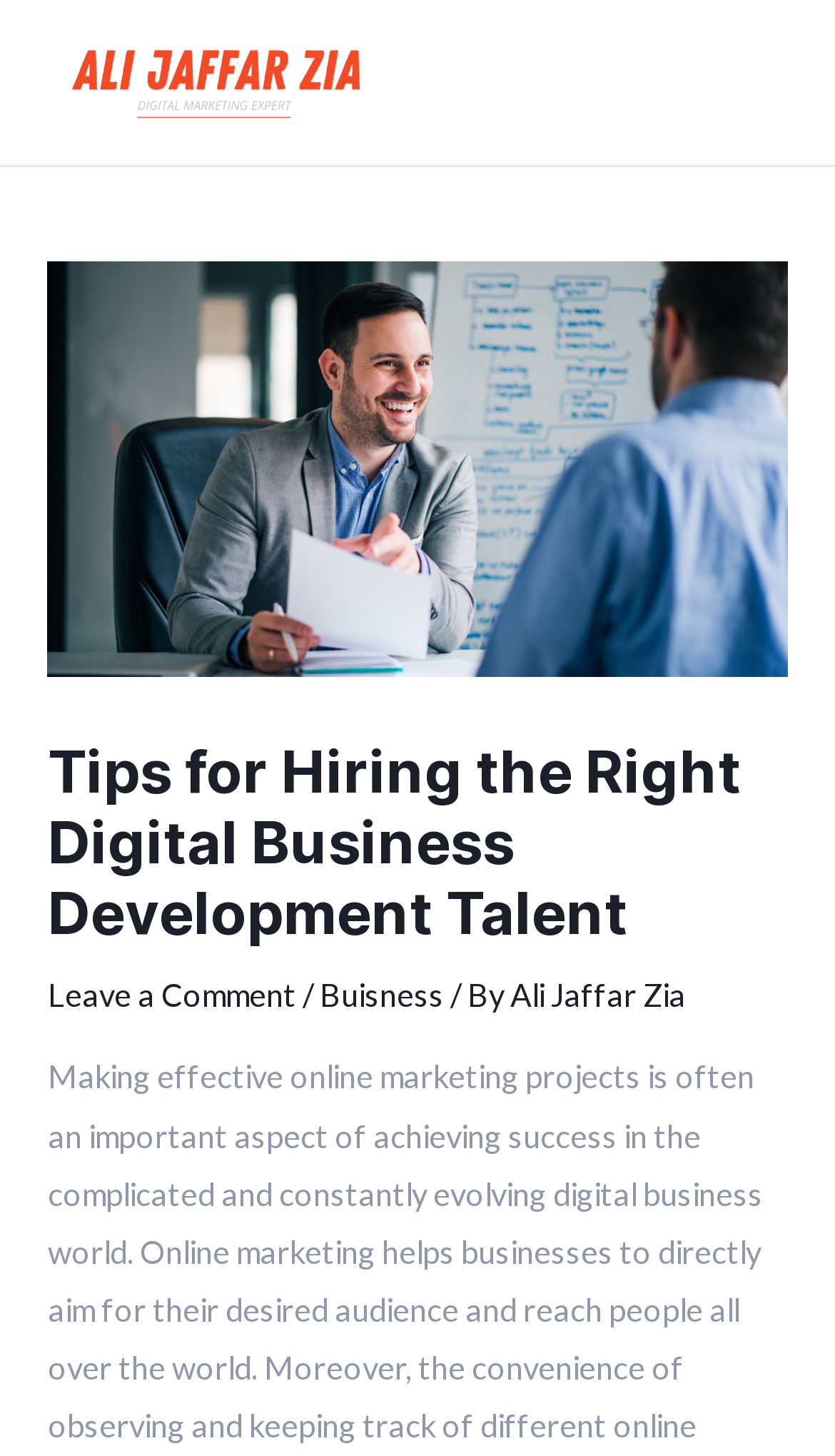Summarize the webpage with intricate details.

The webpage appears to be an article about hiring digital business development talent, with a focus on providing tips and suggestions for businesses. At the top left of the page, there is a link to the author's name, "Ali Jaffar Zia", accompanied by a small image. 

On the top right, there is a button labeled "Main Menu" with an associated image. Below this button, there is a large header section that spans almost the entire width of the page. This section contains an image related to digital business, a heading that reads "Tips for Hiring the Right Digital Business Development Talent", and a link to "Leave a Comment" on the bottom left. 

To the right of the "Leave a Comment" link, there is a forward slash, followed by a link to the category "Business" and then the author's name, "Ali Jaffar Zia", again. The main content of the article is likely to be below this header section, although the exact details are not provided in the accessibility tree.